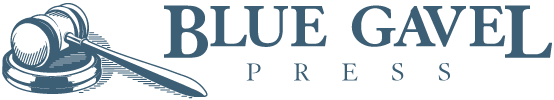Offer an in-depth caption for the image.

The image features the logo of Blue Gavel Press, which is prominently displayed in a sleek design. The logo showcases a gavel, symbolizing authority and justice, positioned atop a circular base, all rendered in a sophisticated shade of blue. The words "BLUE GAVEL" are written in bold, uppercase letters, emphasizing the brand's identity, while "PRESS" is presented in a more subdued typeface below, maintaining visual harmony. This logo represents the publishing house that specializes in resources for legal and employment-related topics, reflecting their commitment to providing clear, authoritative information tailored for businesses and professionals.